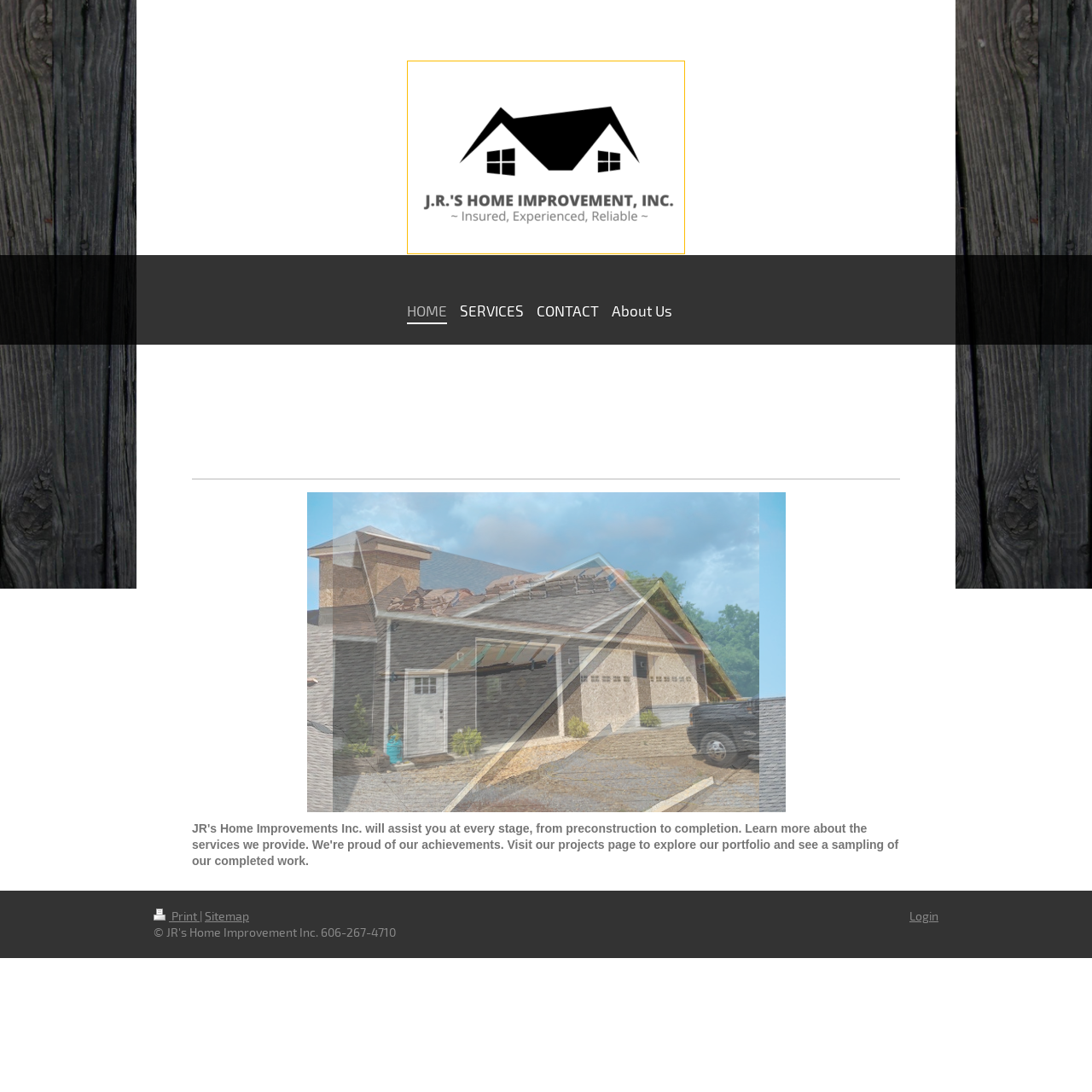Based on the element description: "About Us", identify the bounding box coordinates for this UI element. The coordinates must be four float numbers between 0 and 1, listed as [left, top, right, bottom].

[0.56, 0.265, 0.616, 0.297]